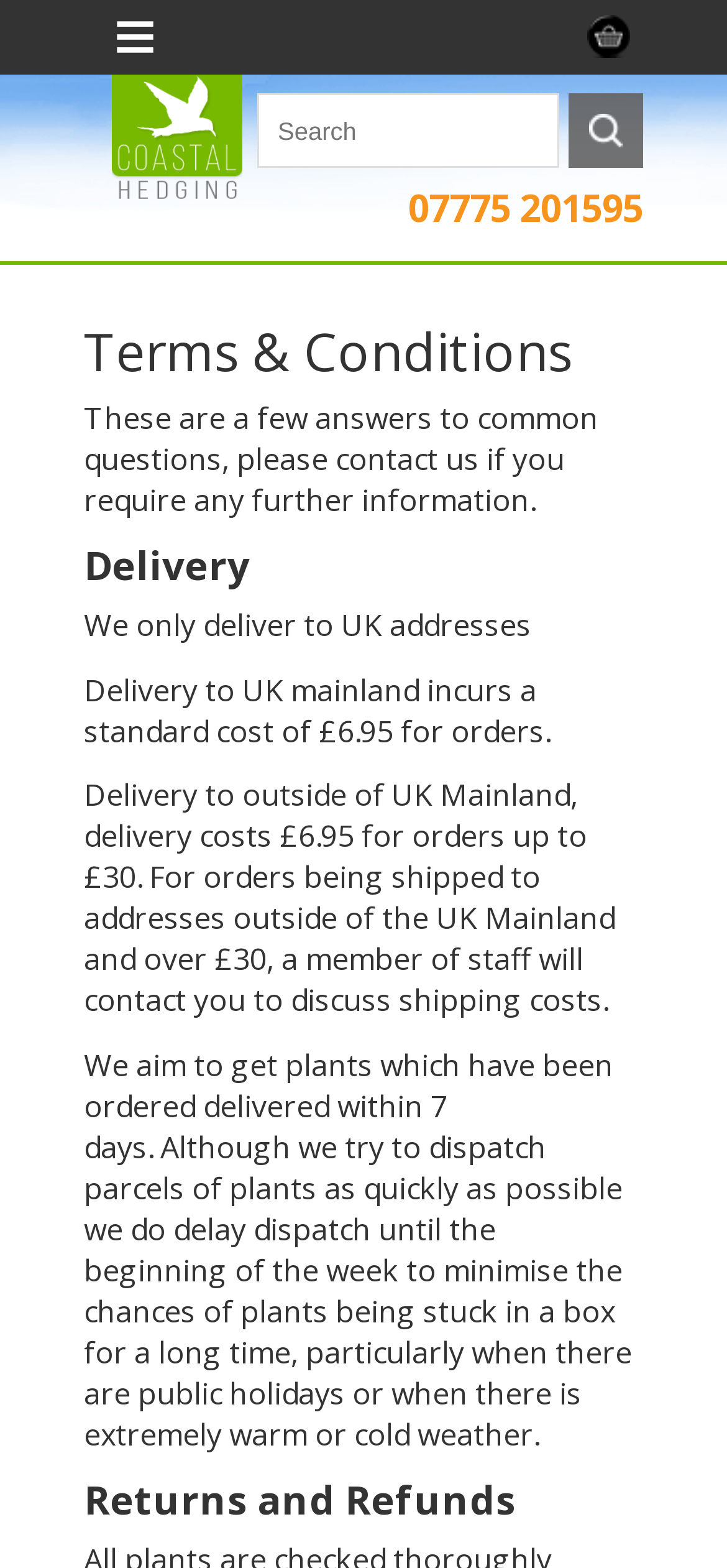Illustrate the webpage thoroughly, mentioning all important details.

The webpage is about the terms and conditions of Coastal Hedging, with a focus on delivery and returns. At the top left, there is a "Home" image, and next to it, a search textbox and an "Apply" button. Below the search bar, there is a phone number "07775 201595" displayed. 

On the left side, there is a menu with a "≡" icon, and below it, a heading "Terms & Conditions" is displayed. The main content of the page is divided into sections, with headings "Delivery" and "Returns and Refunds". 

Under the "Delivery" section, there are three paragraphs of text explaining the delivery policies, including the areas they deliver to, the standard cost of delivery, and the delivery time frame. 

The "Returns and Refunds" section is located at the bottom of the page, but its content is not immediately visible.